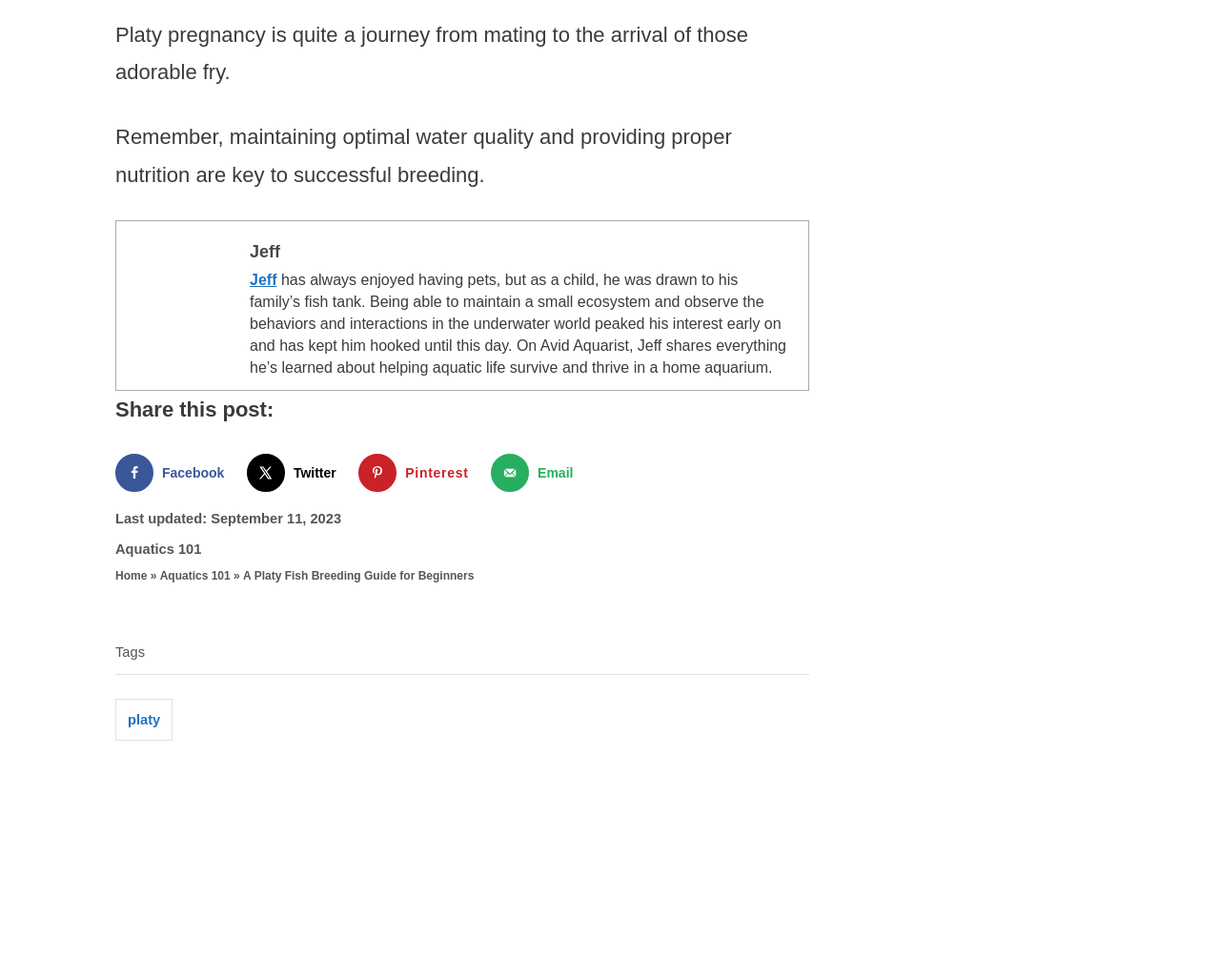Highlight the bounding box coordinates of the element you need to click to perform the following instruction: "Learn about Calgary SEO."

None